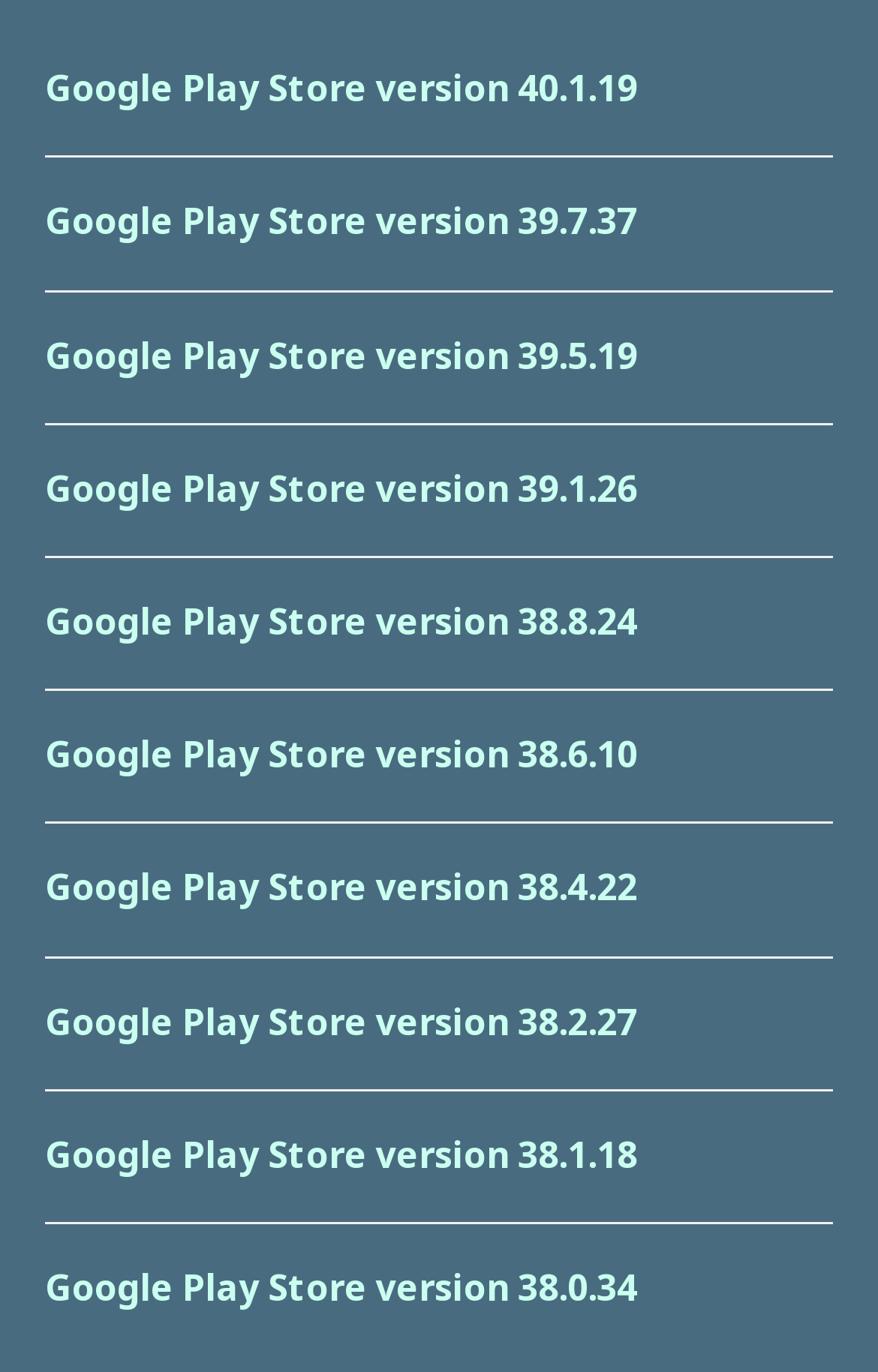What is the oldest version of Google Play Store listed?
Please elaborate on the answer to the question with detailed information.

I examined the list of links and found that the version '38.0.34' is listed at the bottom, indicating it is the oldest version listed on the webpage.